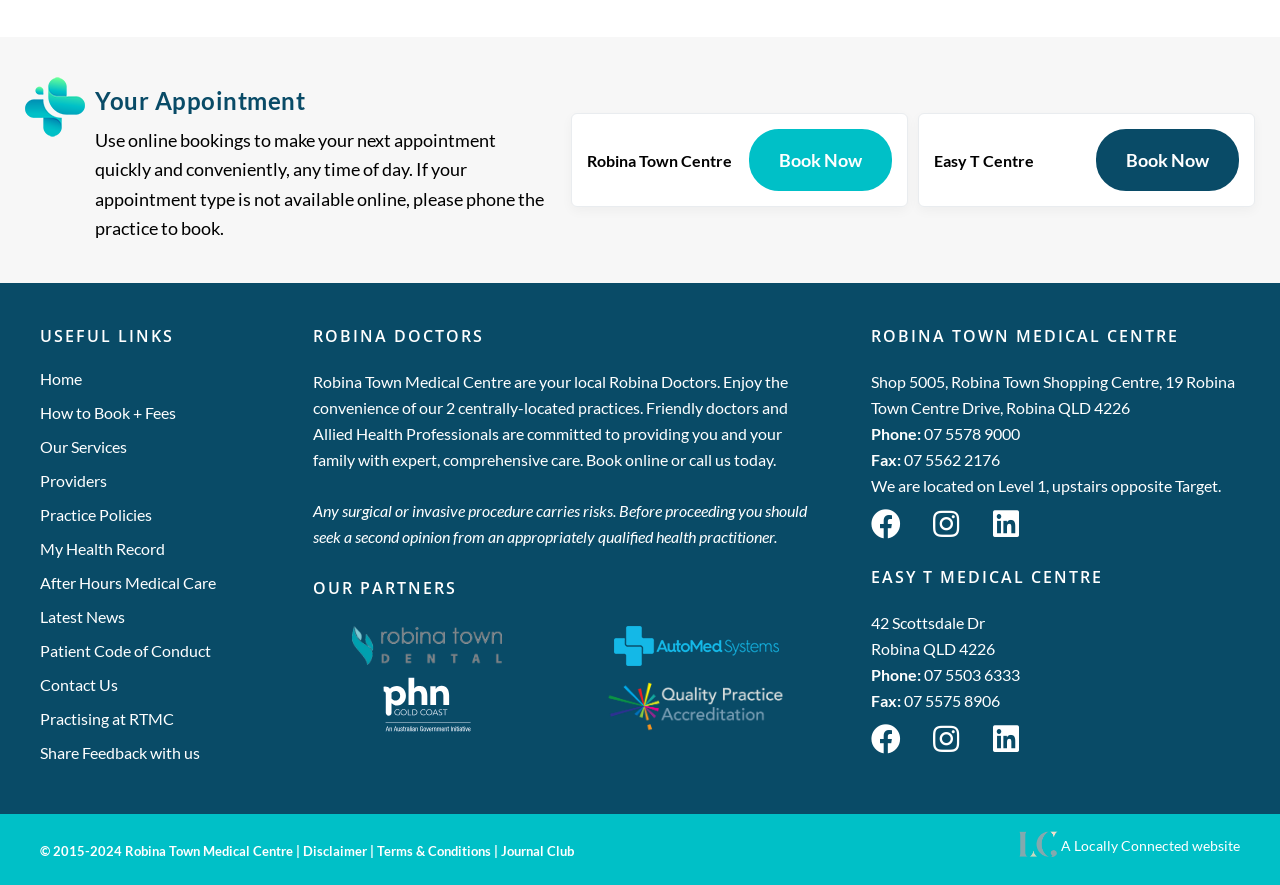Bounding box coordinates are given in the format (top-left x, top-left y, bottom-right x, bottom-right y). All values should be floating point numbers between 0 and 1. Provide the bounding box coordinate for the UI element described as: How to Book + Fees

[0.031, 0.452, 0.213, 0.481]